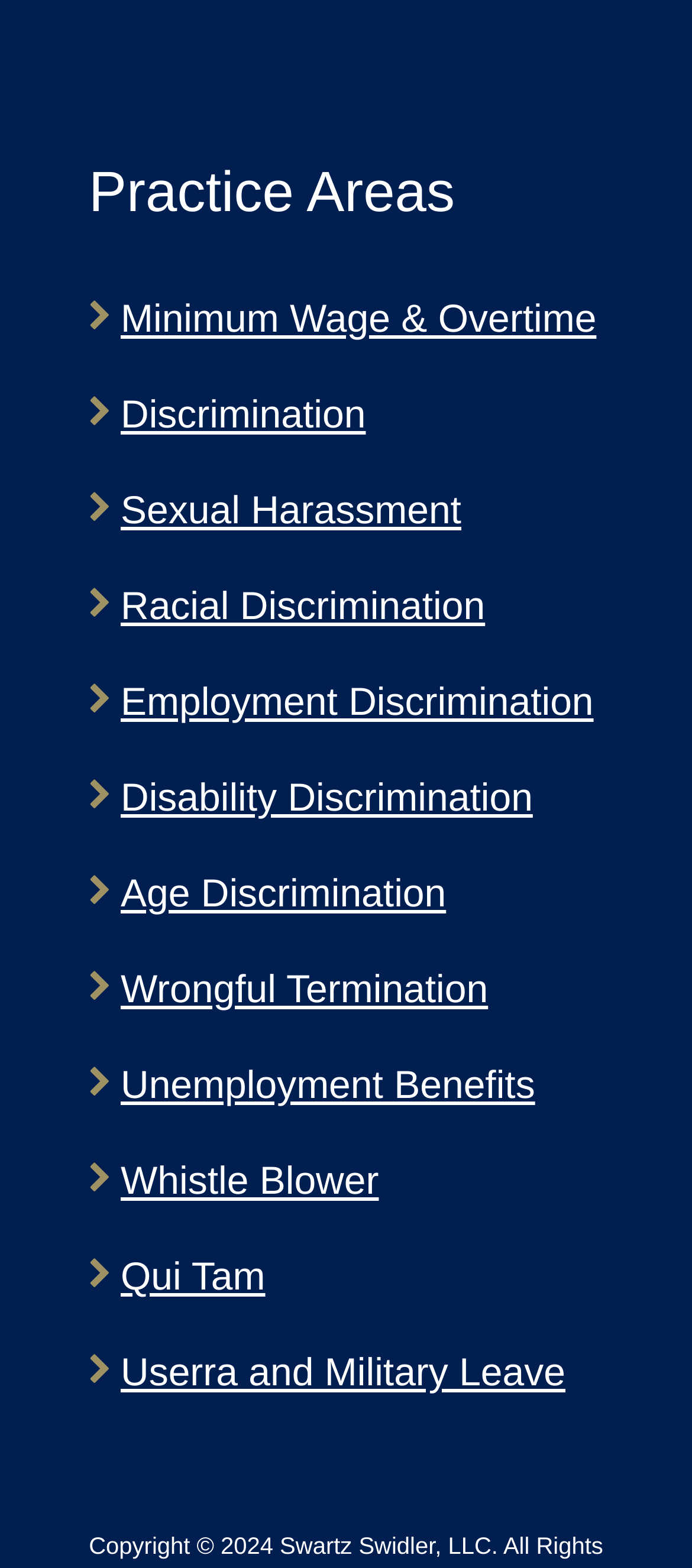From the image, can you give a detailed response to the question below:
How many practice areas are listed?

I counted the number of links under the 'Practice Areas' heading, which are 'Minimum Wage & Overtime', 'Discrimination', 'Sexual Harassment', 'Racial Discrimination', 'Employment Discrimination', 'Disability Discrimination', 'Age Discrimination', 'Wrongful Termination', 'Unemployment Benefits', 'Whistle Blower', and 'Qui Tam', and 'Userra and Military Leave'. There are 11 links in total.